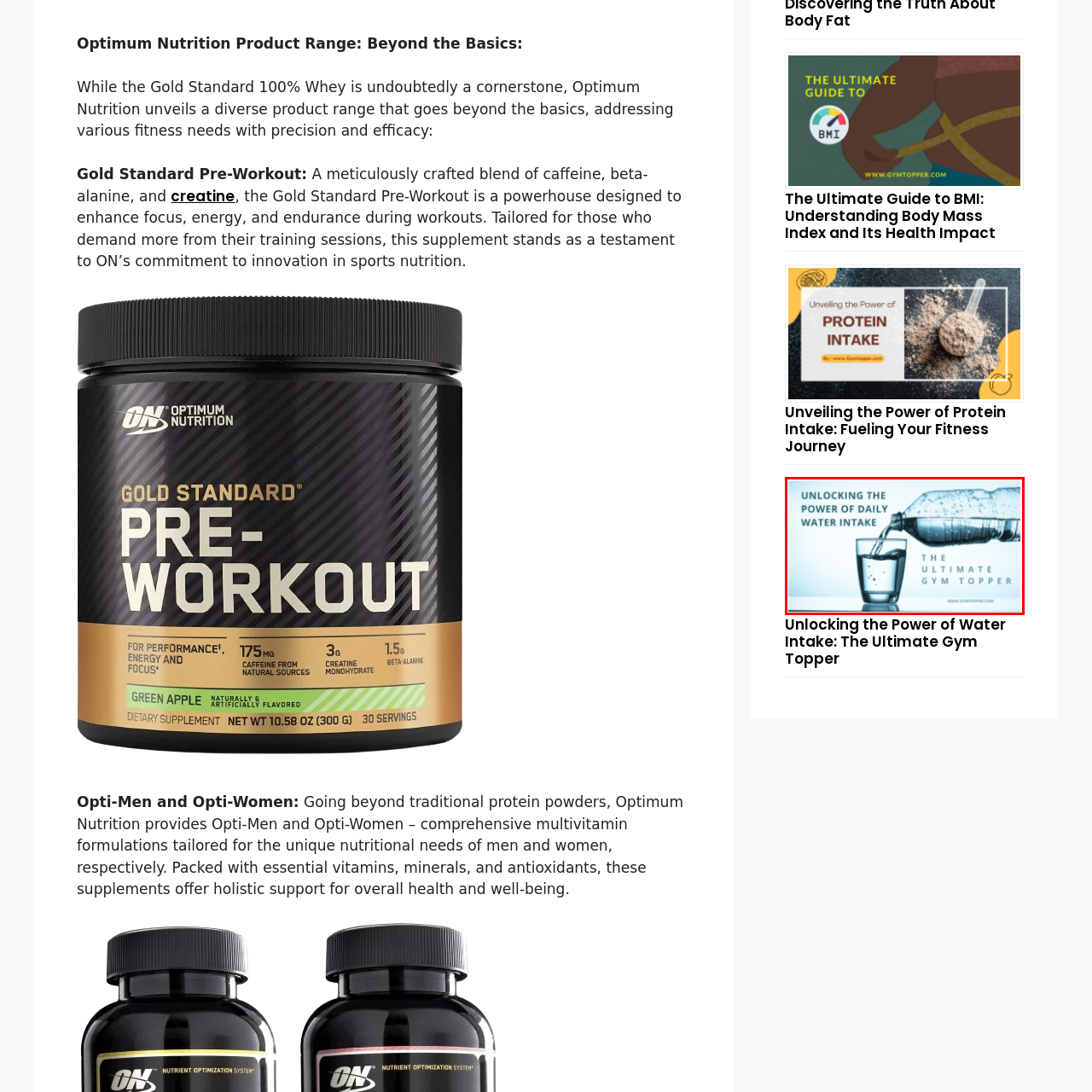Direct your attention to the red-bounded image and answer the question with a single word or phrase:
What is the suggested importance of water intake?

Essential for gym performance